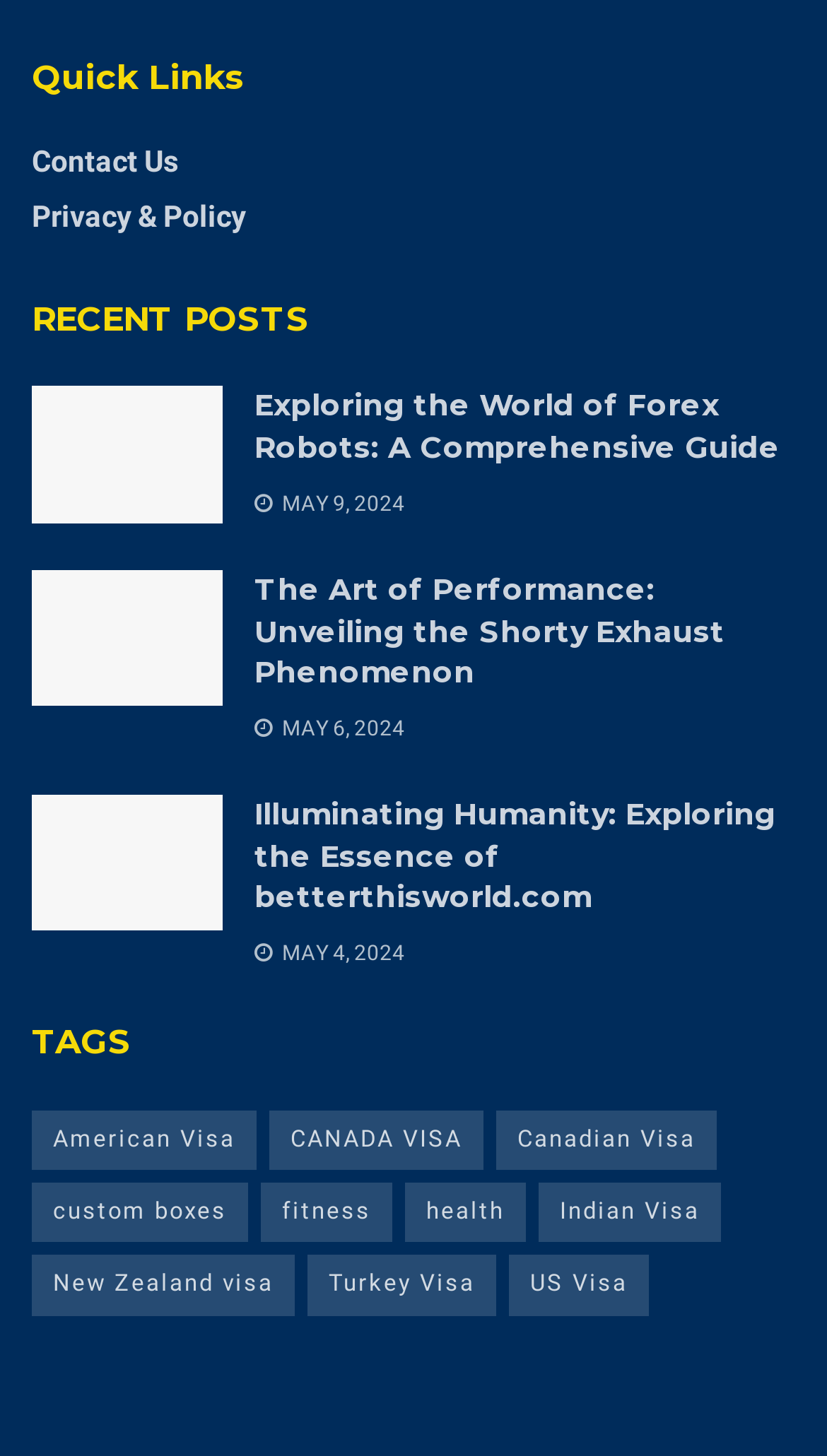Please answer the following question using a single word or phrase: How many tags are listed?

11